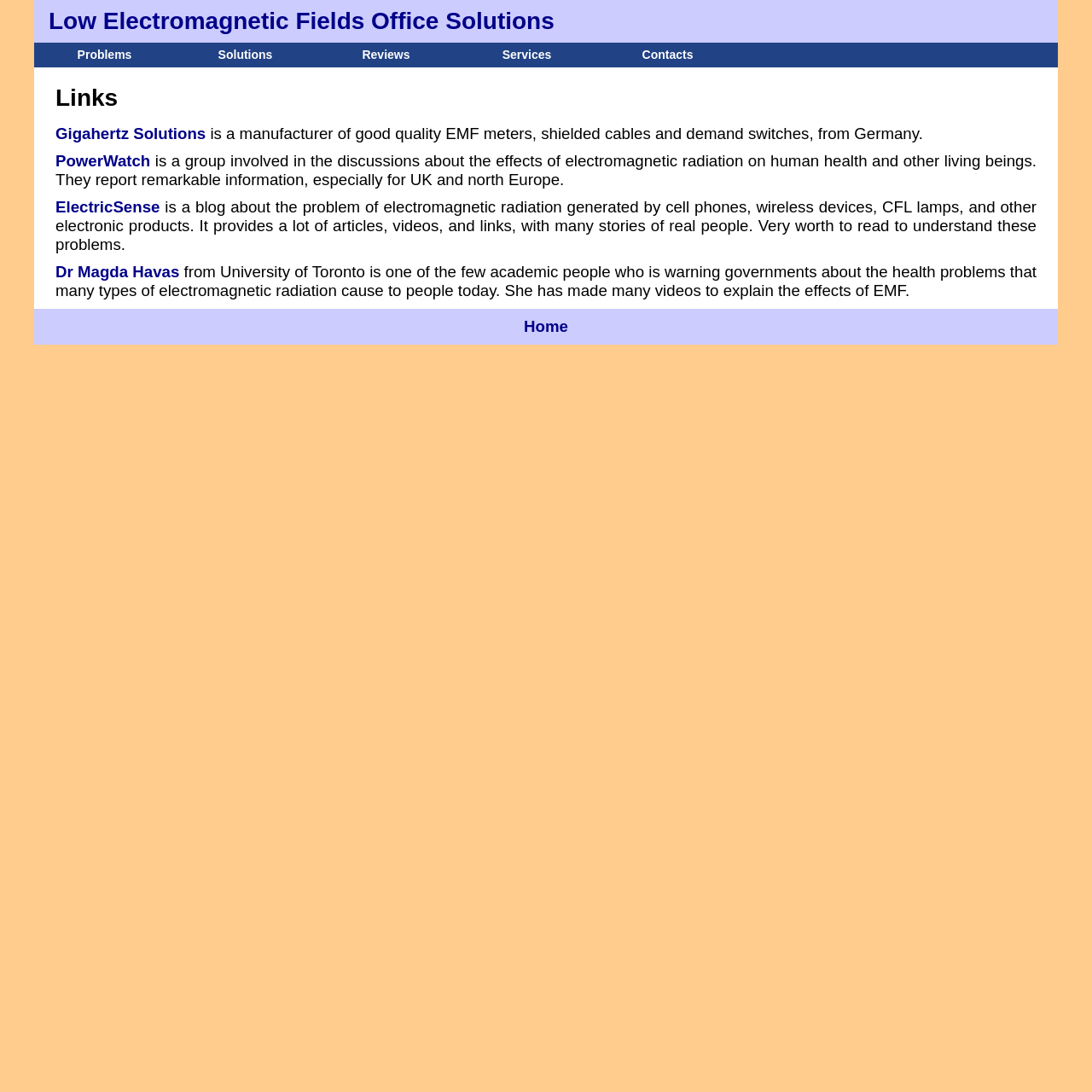Please answer the following question using a single word or phrase: What is Dr. Magda Havas' profession?

Academic